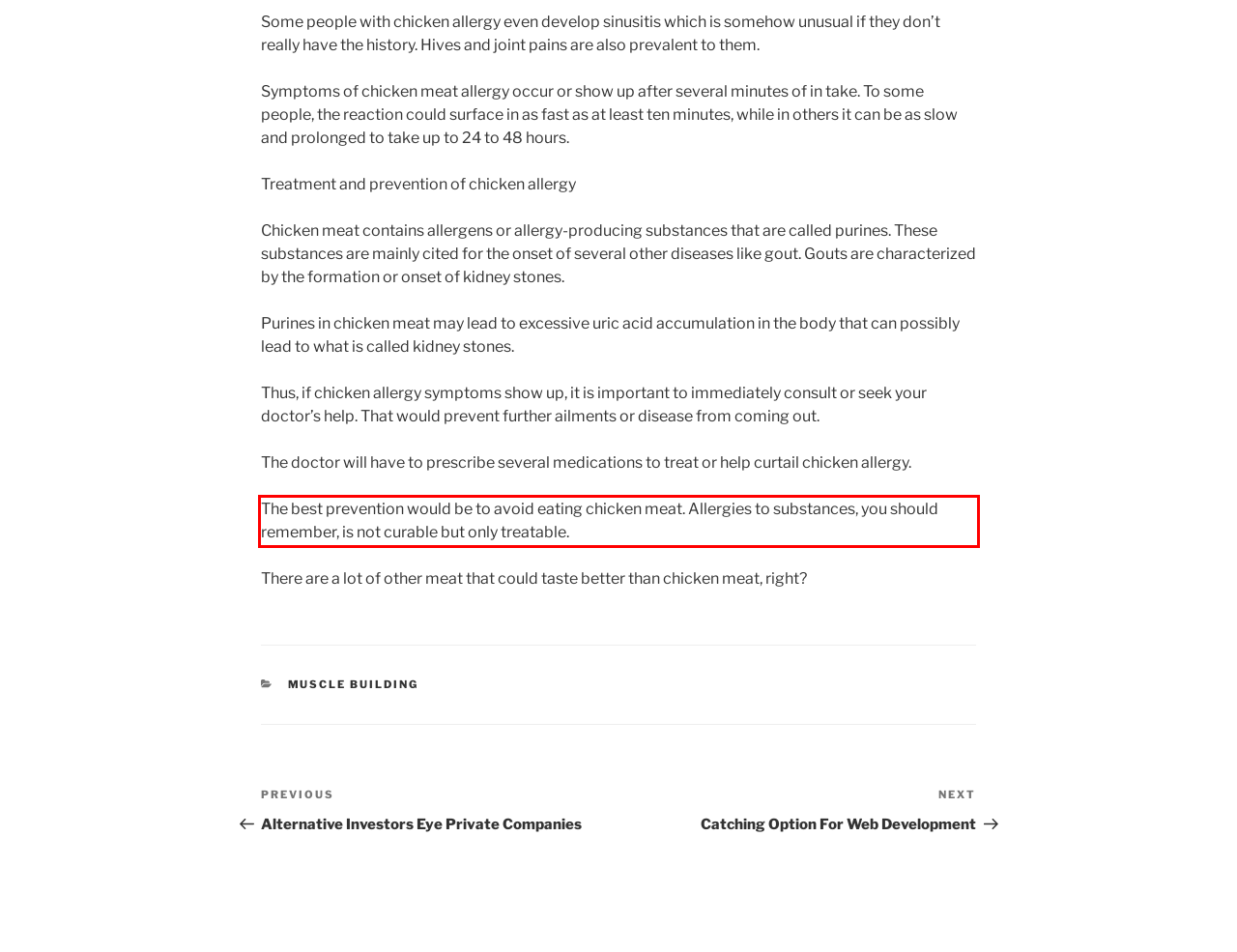The screenshot provided shows a webpage with a red bounding box. Apply OCR to the text within this red bounding box and provide the extracted content.

The best prevention would be to avoid eating chicken meat. Allergies to substances, you should remember, is not curable but only treatable.